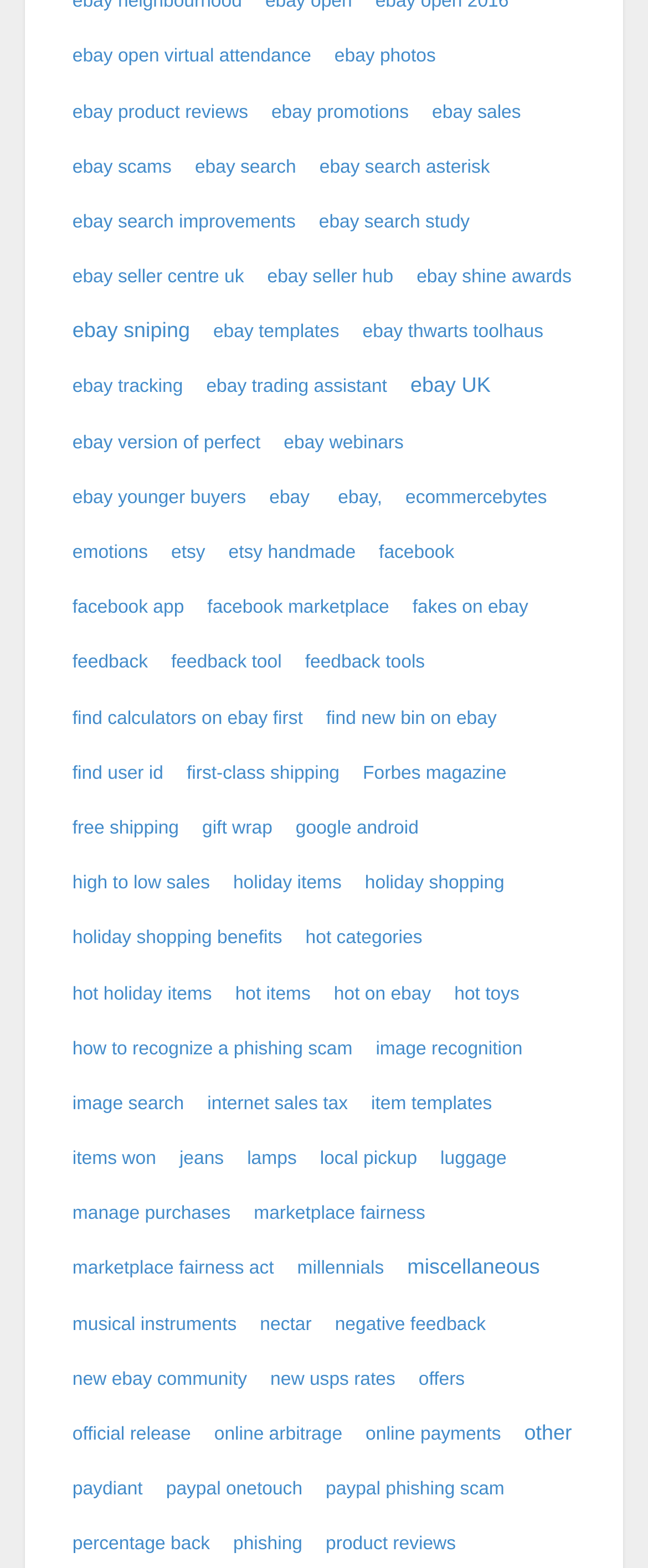Locate the bounding box of the UI element described by: "paypal phishing scam" in the given webpage screenshot.

[0.495, 0.941, 0.786, 0.96]